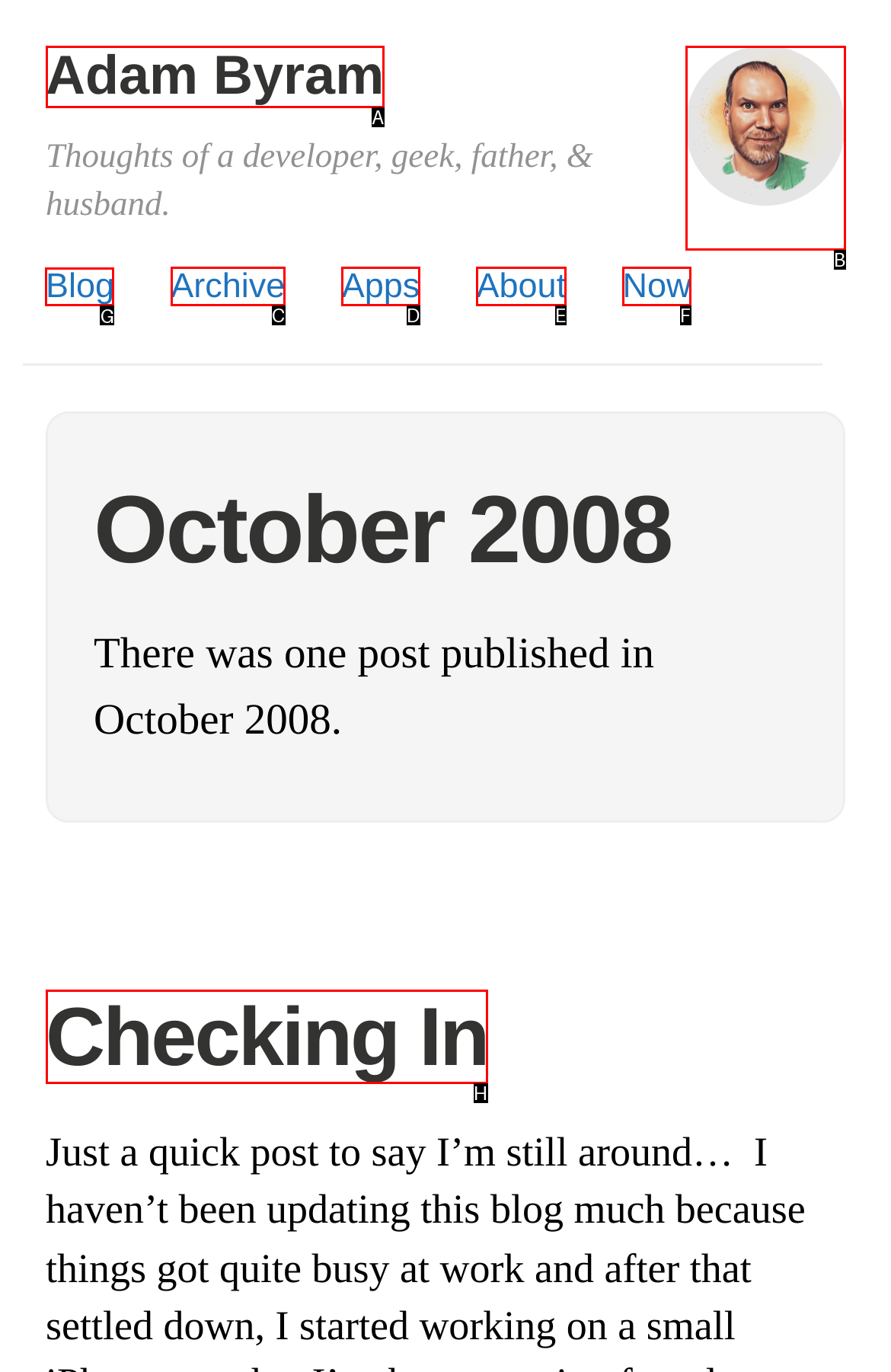Choose the UI element to click on to achieve this task: Pay with Paypal. Reply with the letter representing the selected element.

None